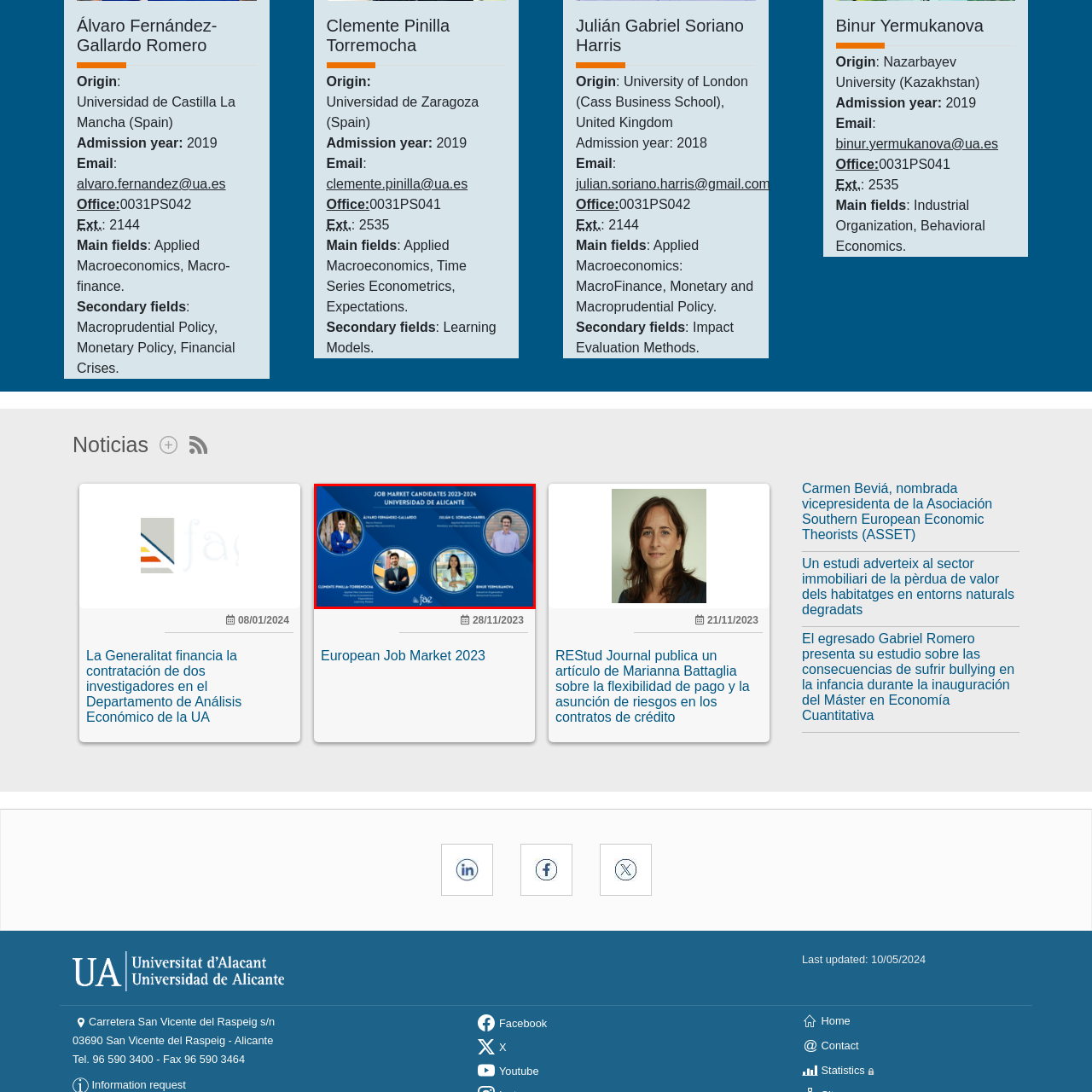Look at the region marked by the red box and describe it extensively.

This image showcases the job market candidates for the academic year 2023-2024 from the Universidad de Alicante. The candidates featured are:

1. **Álvaro Fernández-Gallardo Romero** - Specializing in Applied Macroeconomics and Macro-finance.
2. **Clemente Pinilla Torremocha** - Focused on Applied Macroeconomics and Time Series Econometrics.
3. **Julián Gabriel Soriano Harris** - Concentrating on MacroFinance, Monetary, and Macroprudential Policy.
4. **Binur Yermukanova** - Specializing in Industrial Organization and Behavioral Economics.

The design emphasizes their candidacy in the job market, utilizing an attractive blue background and circular frames for each candidate, enhancing their professional representation. The Universidad de Alicante logo is also prominently displayed, signifying the institution's support for these individuals as they advance in their academic and research careers.